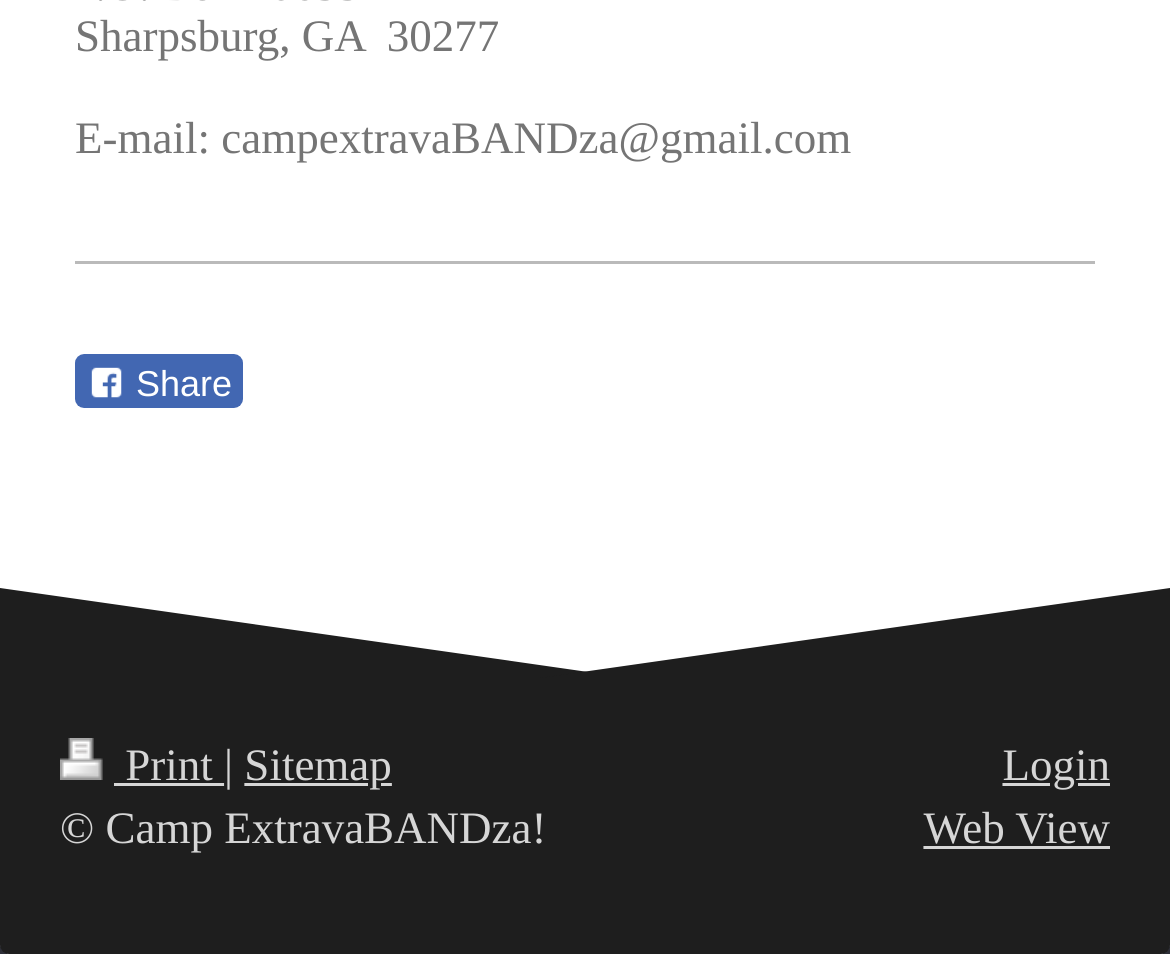What is the location of Camp ExtravaBANDza?
Give a detailed explanation using the information visible in the image.

I found the location of Camp ExtravaBANDza by looking at the top of the webpage, where it says 'Sharpsburg, GA 30277' in a static text element.